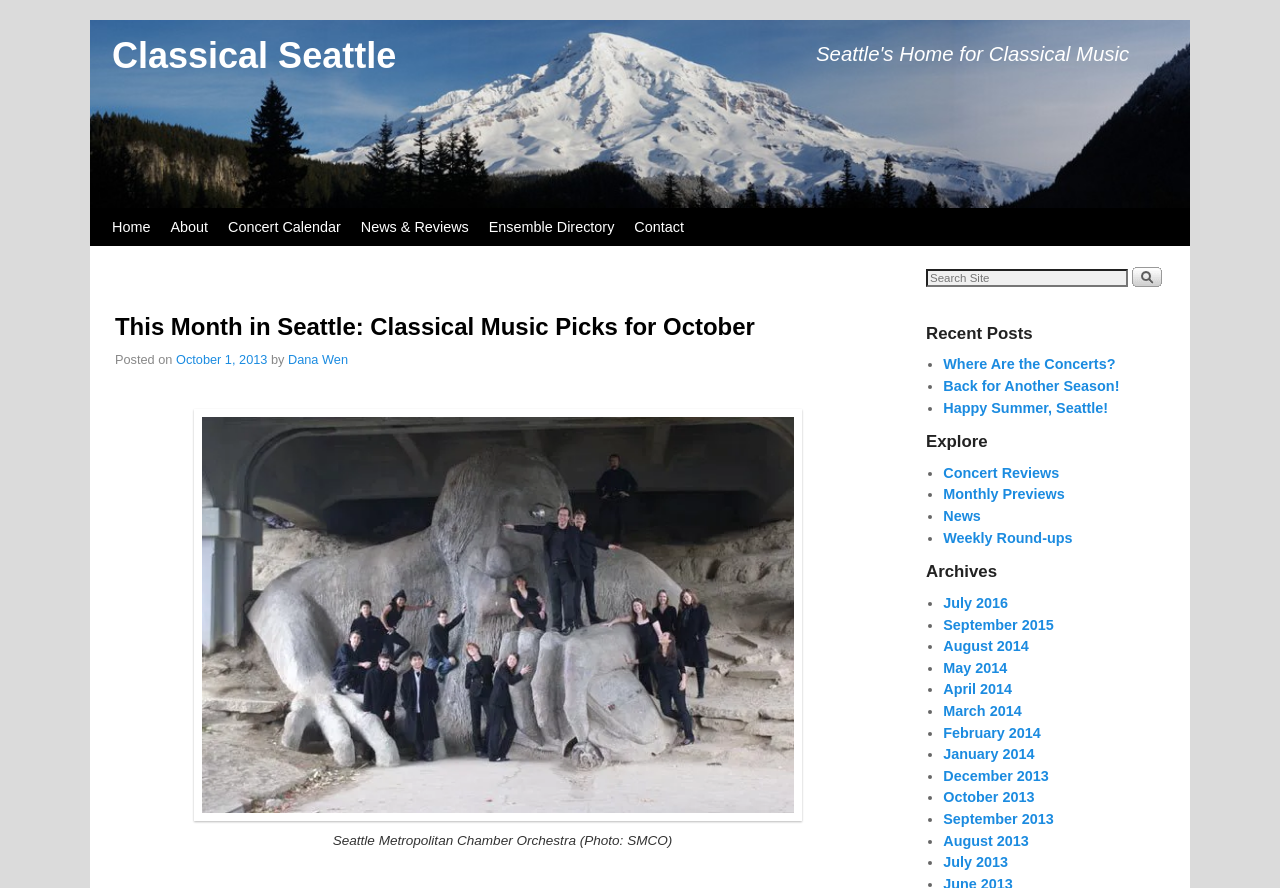Extract the bounding box for the UI element that matches this description: "Back for Another Season!".

[0.737, 0.426, 0.875, 0.444]